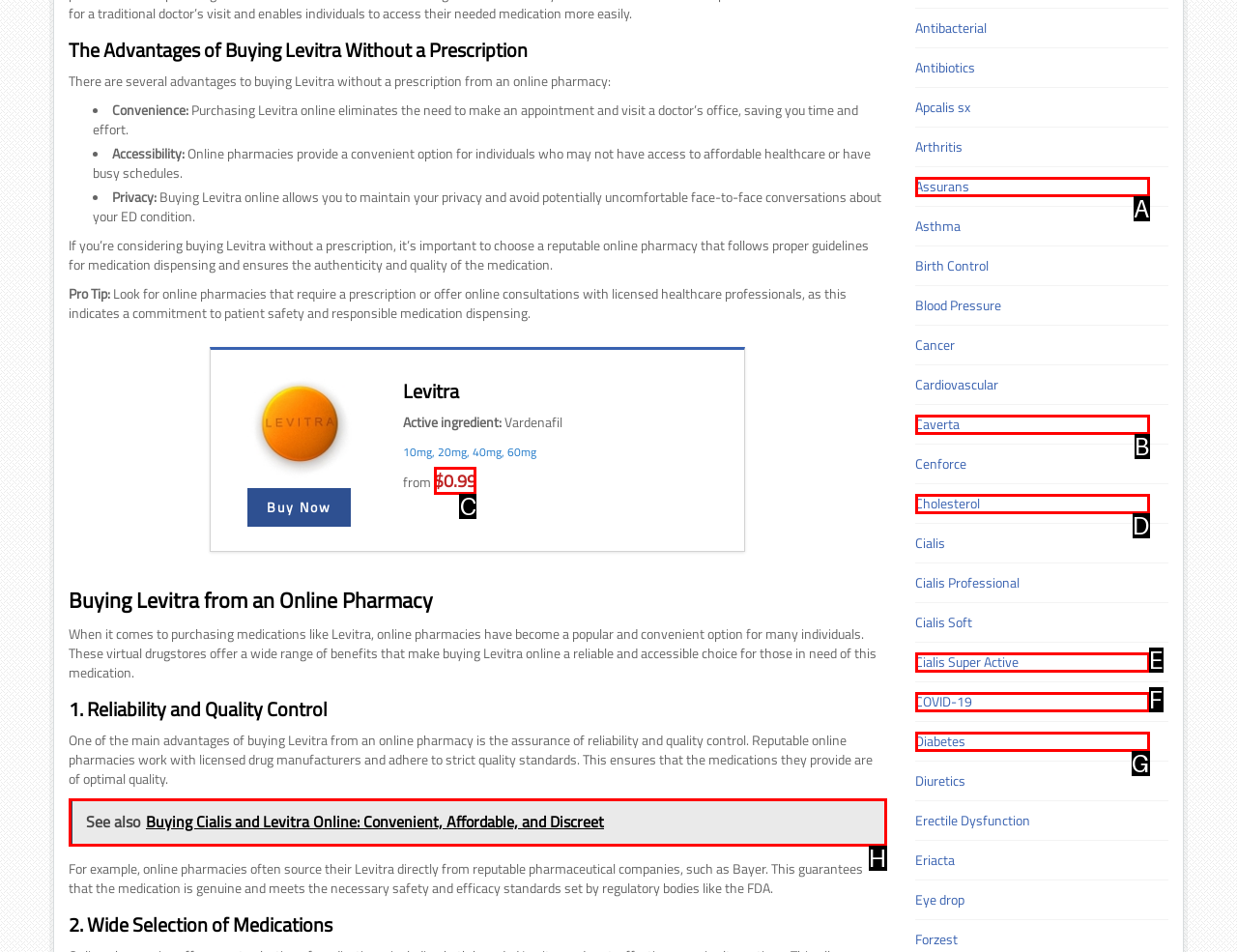Select the appropriate HTML element that needs to be clicked to finish the task: Check the price of 'Levitra'
Reply with the letter of the chosen option.

C